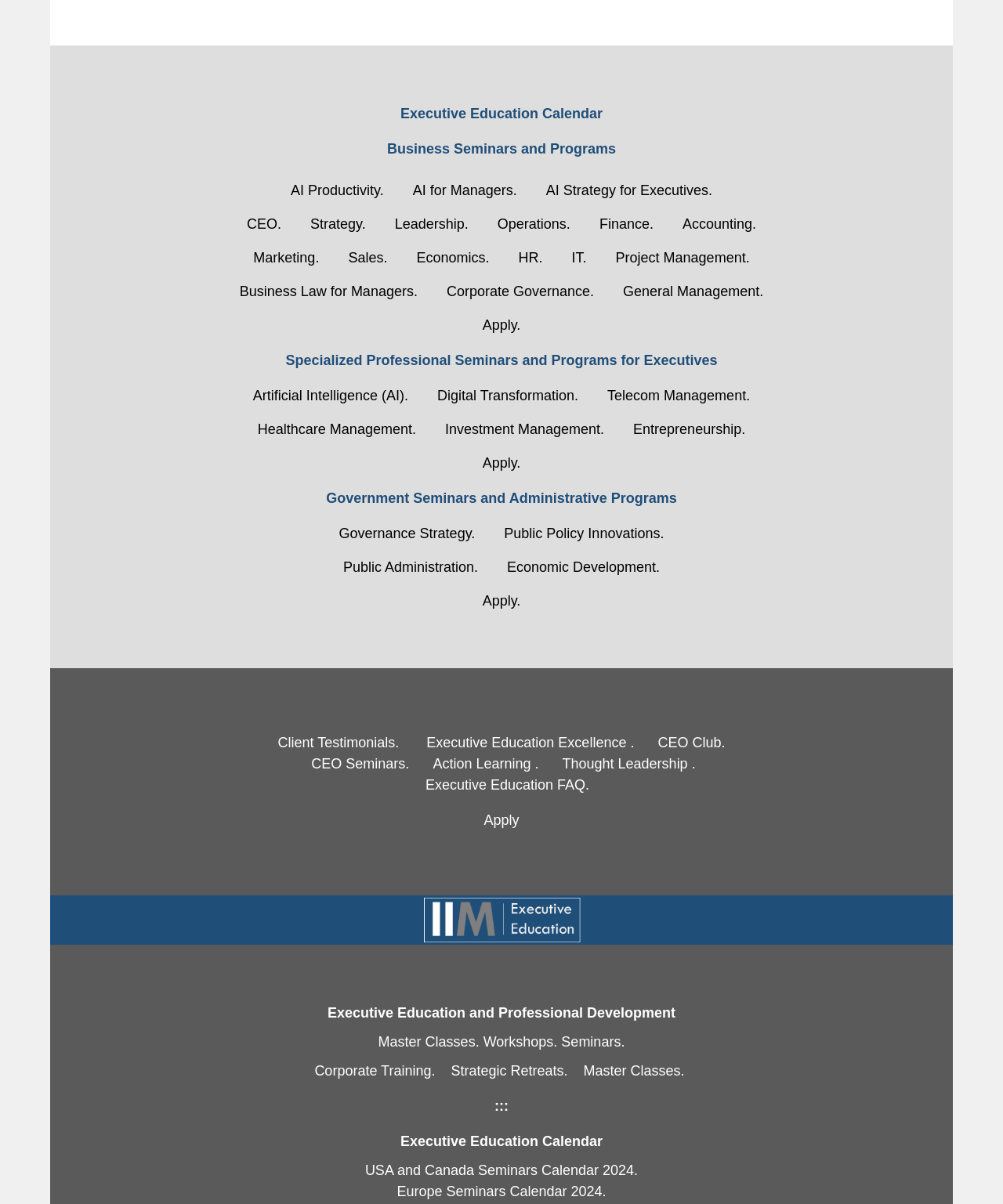Using the provided element description "Government Seminars and Administrative Programs", determine the bounding box coordinates of the UI element.

[0.325, 0.407, 0.675, 0.42]